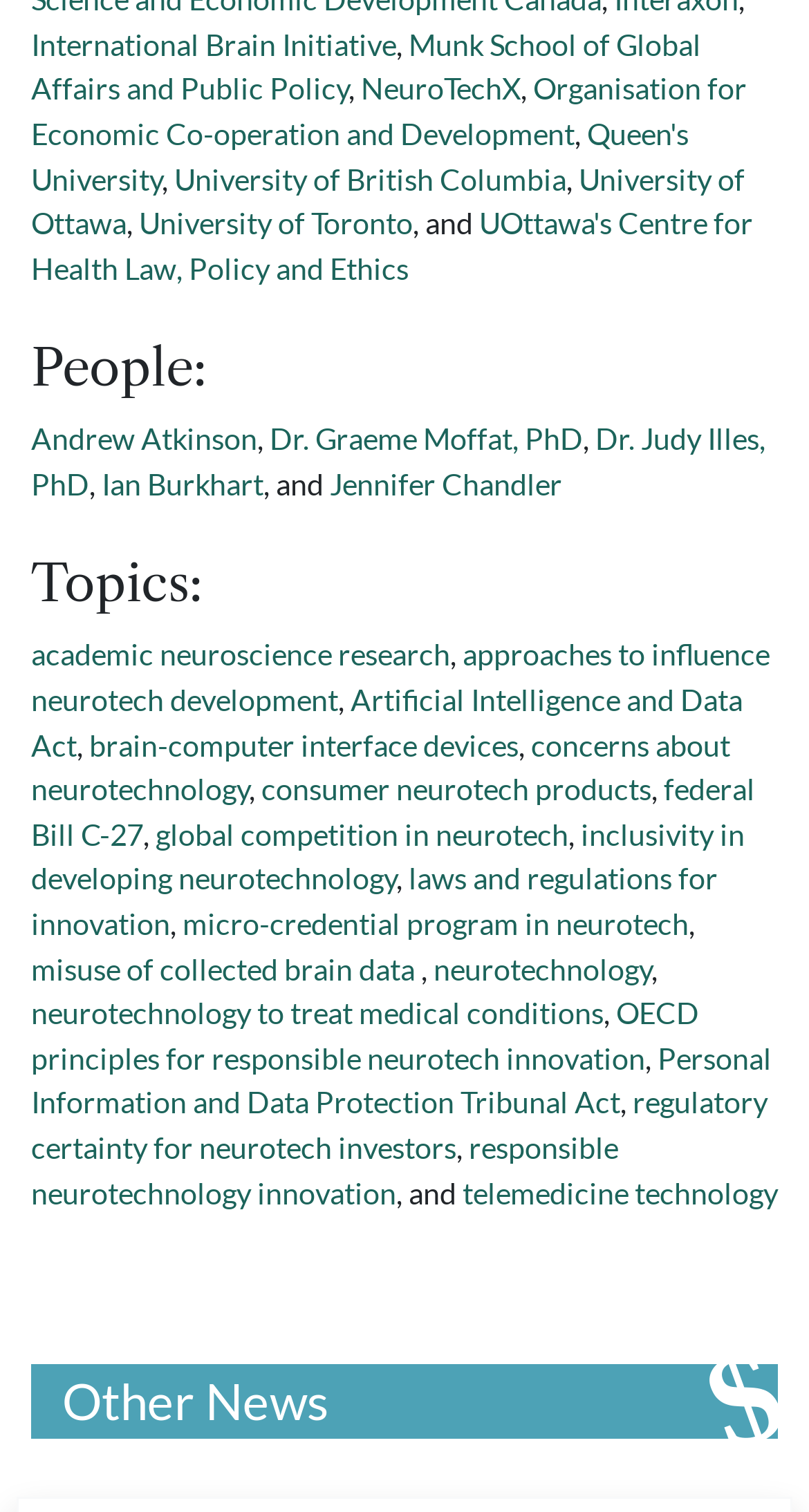Please give a short response to the question using one word or a phrase:
What organizations are listed under the 'People:' section?

Andrew Atkinson, Dr. Graeme Moffat, PhD, Dr. Judy Illes, PhD, Ian Burkhart, Jennifer Chandler